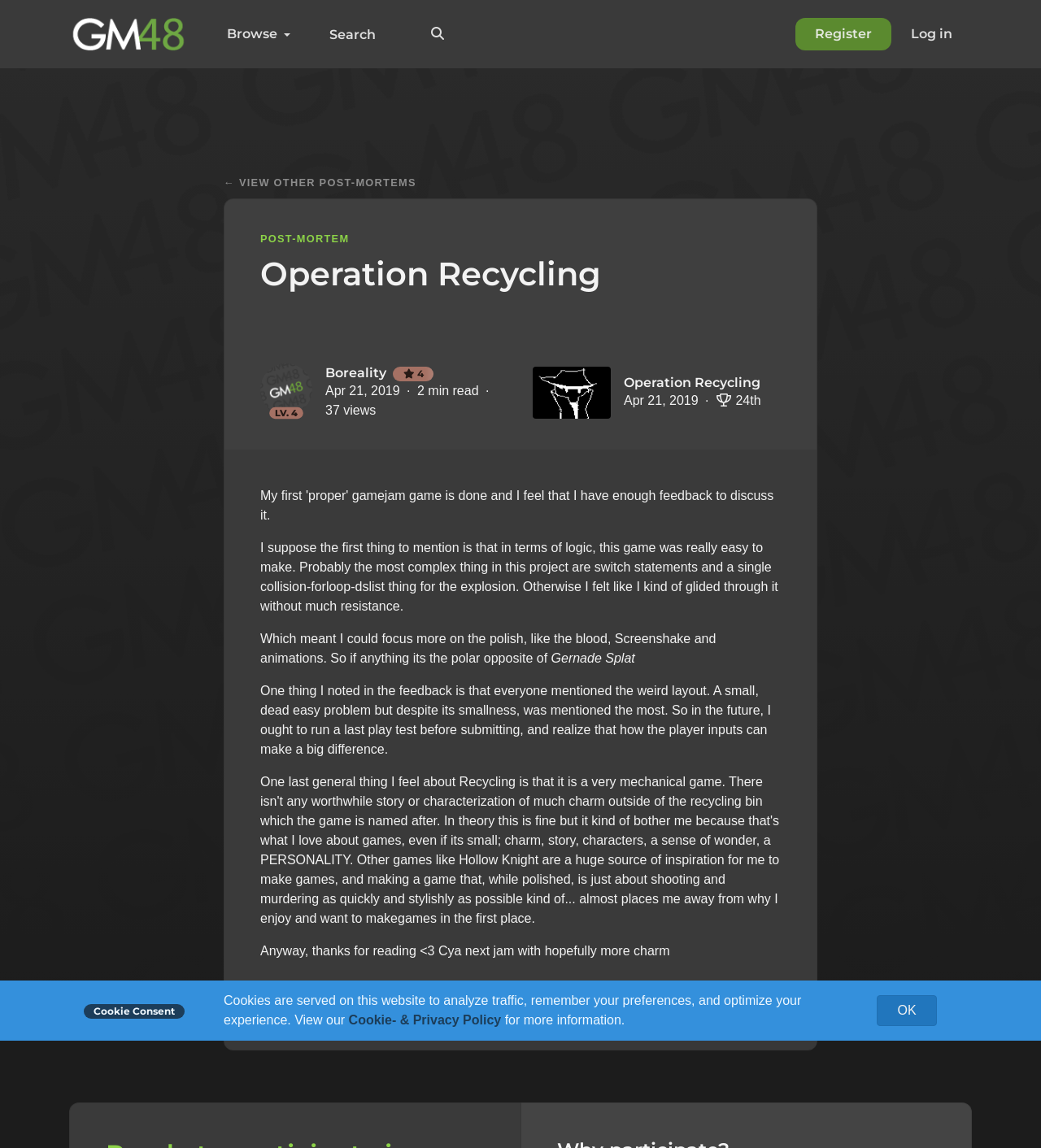Please reply to the following question with a single word or a short phrase:
How many minutes does it take to read the post-mortem?

2 min